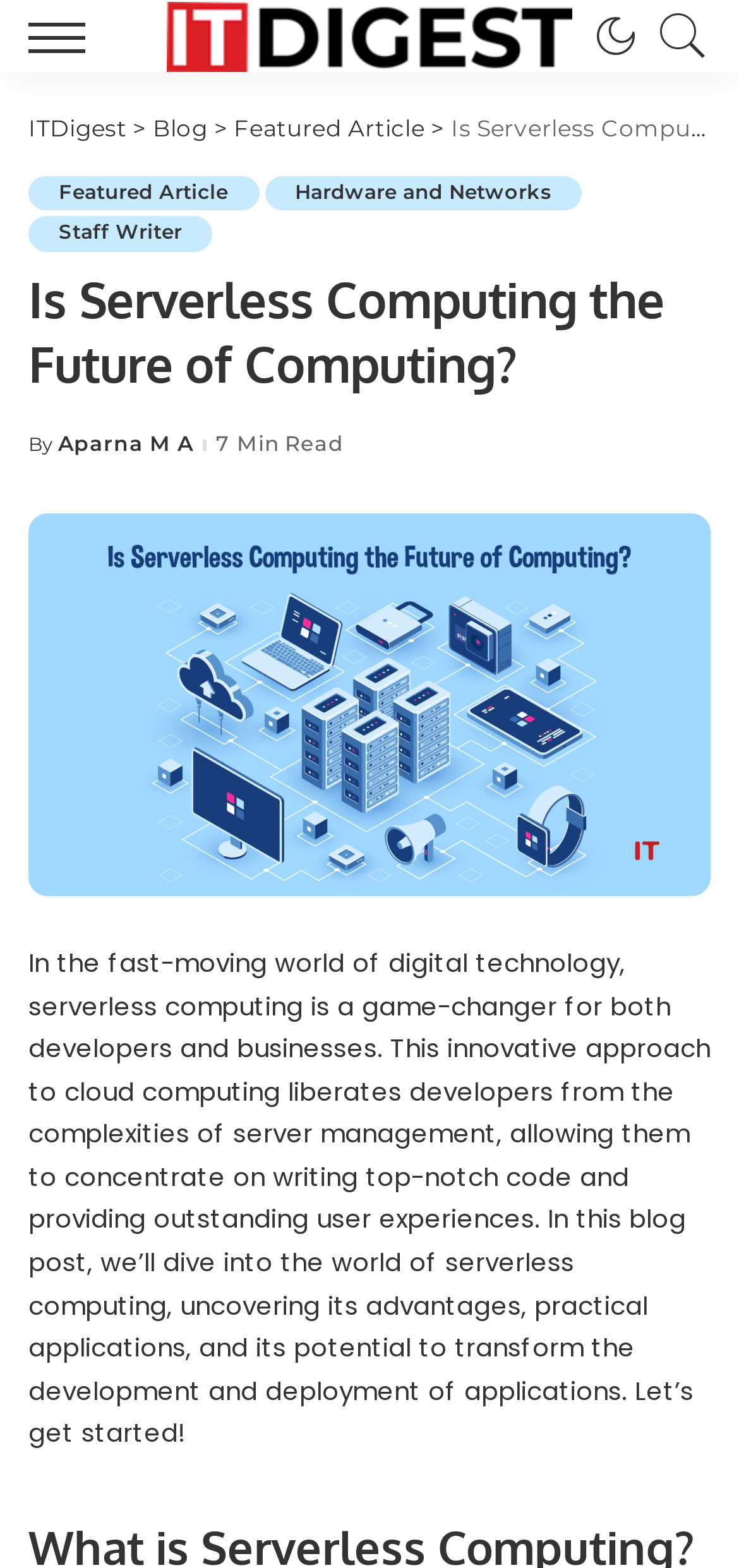Give a short answer using one word or phrase for the question:
How long does it take to read the featured article?

7 Min Read